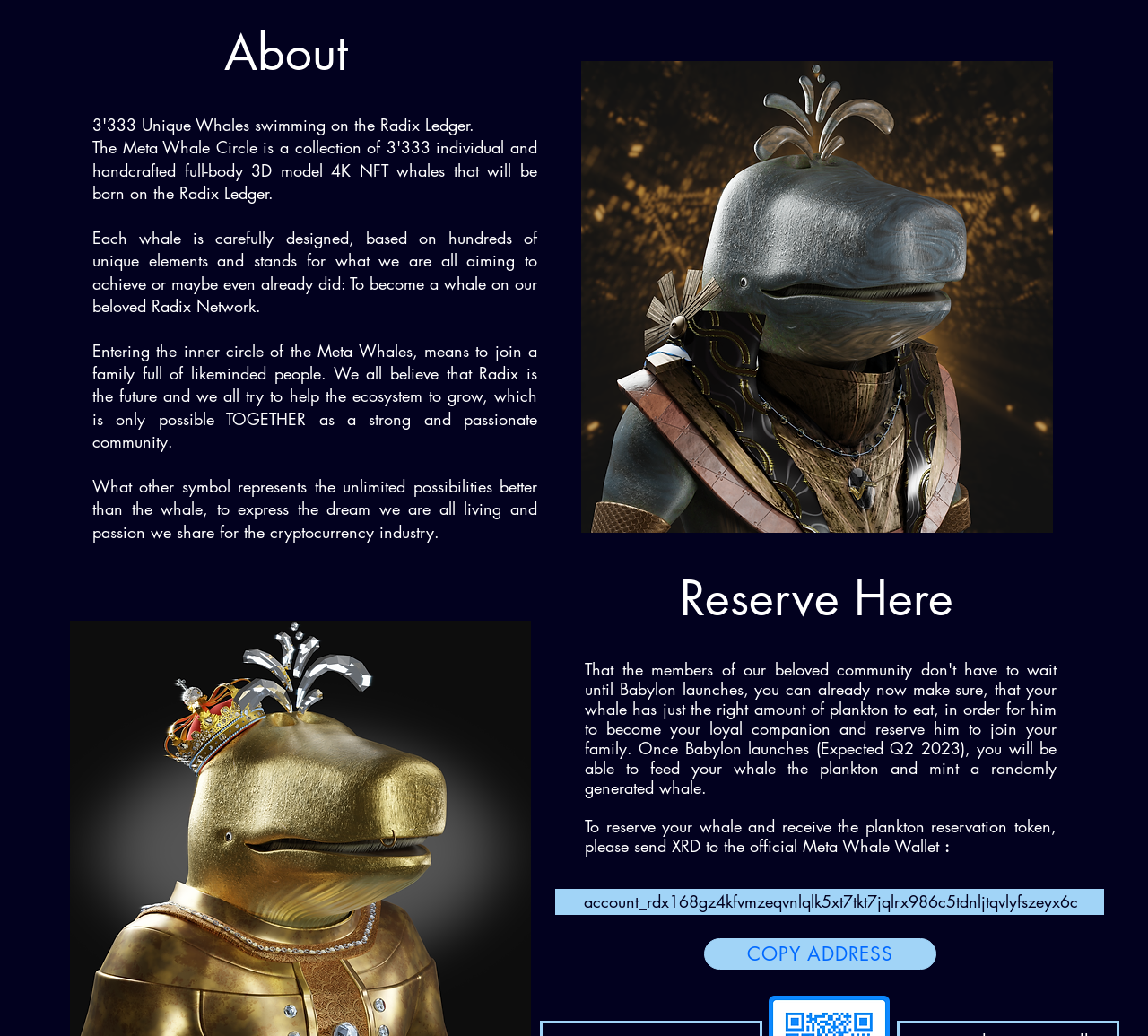Please locate the UI element described by "COPY ADDRESS" and provide its bounding box coordinates.

[0.613, 0.906, 0.816, 0.936]